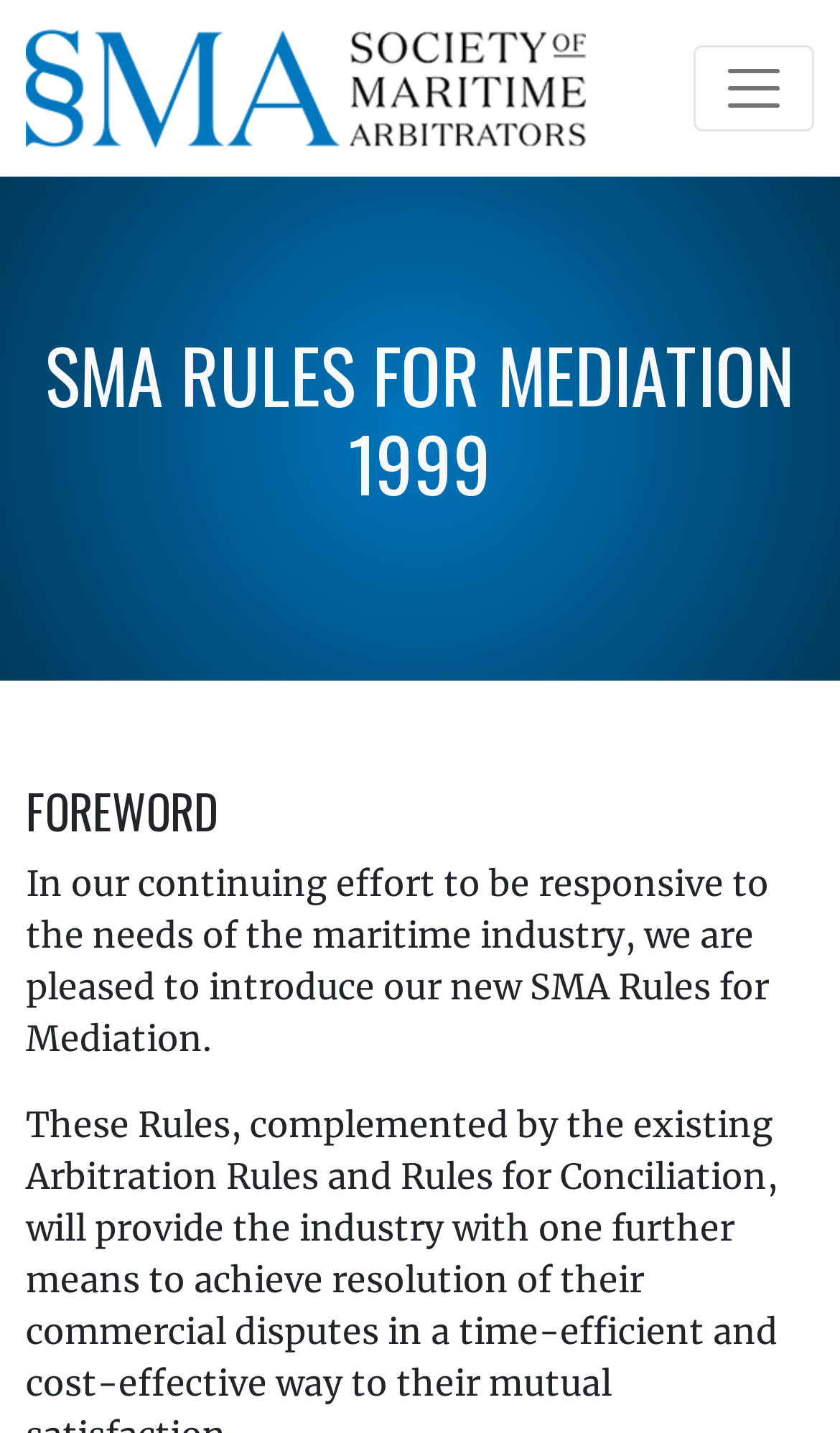Please determine the bounding box of the UI element that matches this description: alt="Society Of Maritime Arbitrators". The coordinates should be given as (top-left x, top-left y, bottom-right x, bottom-right y), with all values between 0 and 1.

[0.031, 0.012, 0.697, 0.111]